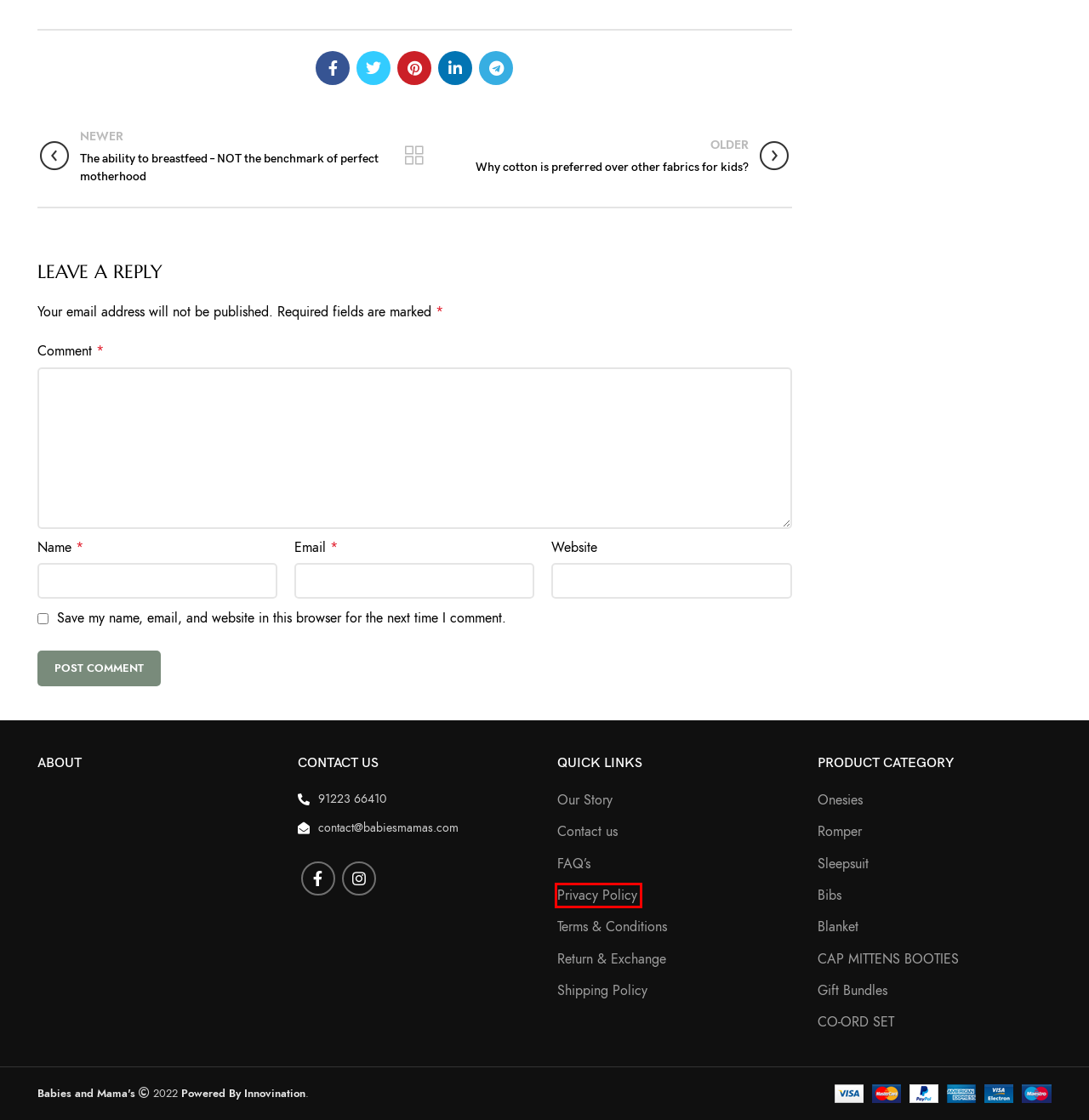Given a screenshot of a webpage with a red bounding box highlighting a UI element, choose the description that best corresponds to the new webpage after clicking the element within the red bounding box. Here are your options:
A. BIBS – Babies N Mamaas
B. GIFT BUNDLES – Babies N Mamaas
C. ONESIES – Babies N Mamaas
D. Software Development Company in Kolkata - Innovination
E. Shipping Policy – Babies N Mamaas
F. Privacy Policy – Babies N Mamaas
G. CAP MITTENS BOOTIES – Babies N Mamaas
H. SLEEPSUIT – Babies N Mamaas

F